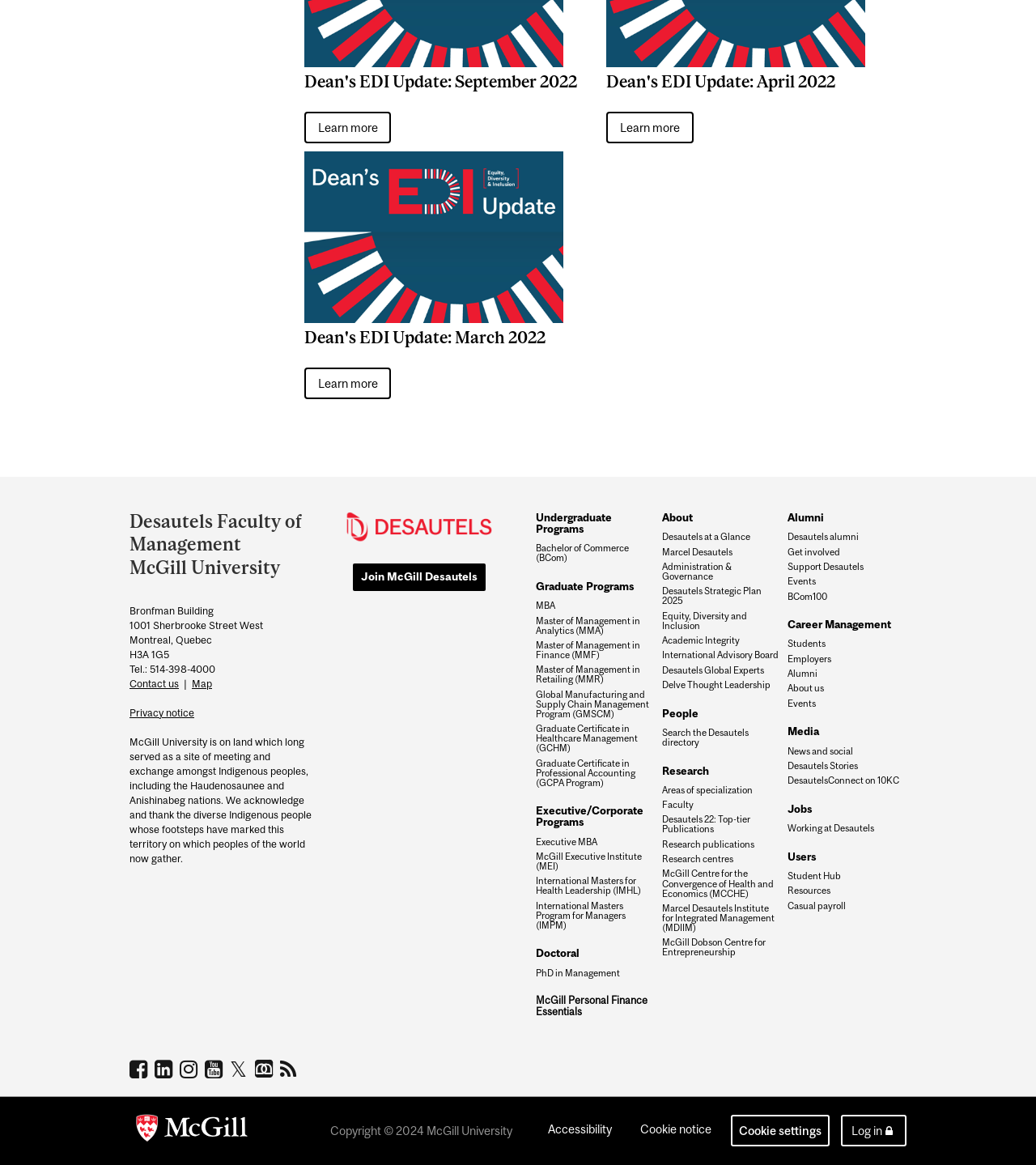What is the phone number of the faculty?
Based on the content of the image, thoroughly explain and answer the question.

I found the answer by looking at the static text 'Tel.: 514-398-4000' which is located below the address of the faculty, indicating that it is the phone number of the faculty.